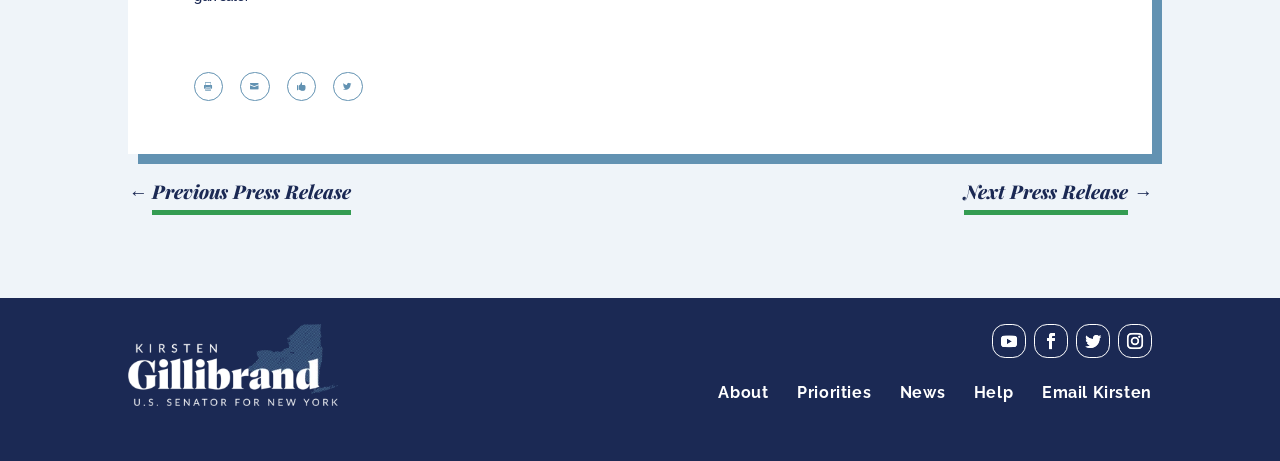Provide the bounding box coordinates of the UI element this sentence describes: "Email Kirsten".

[0.814, 0.837, 0.9, 0.885]